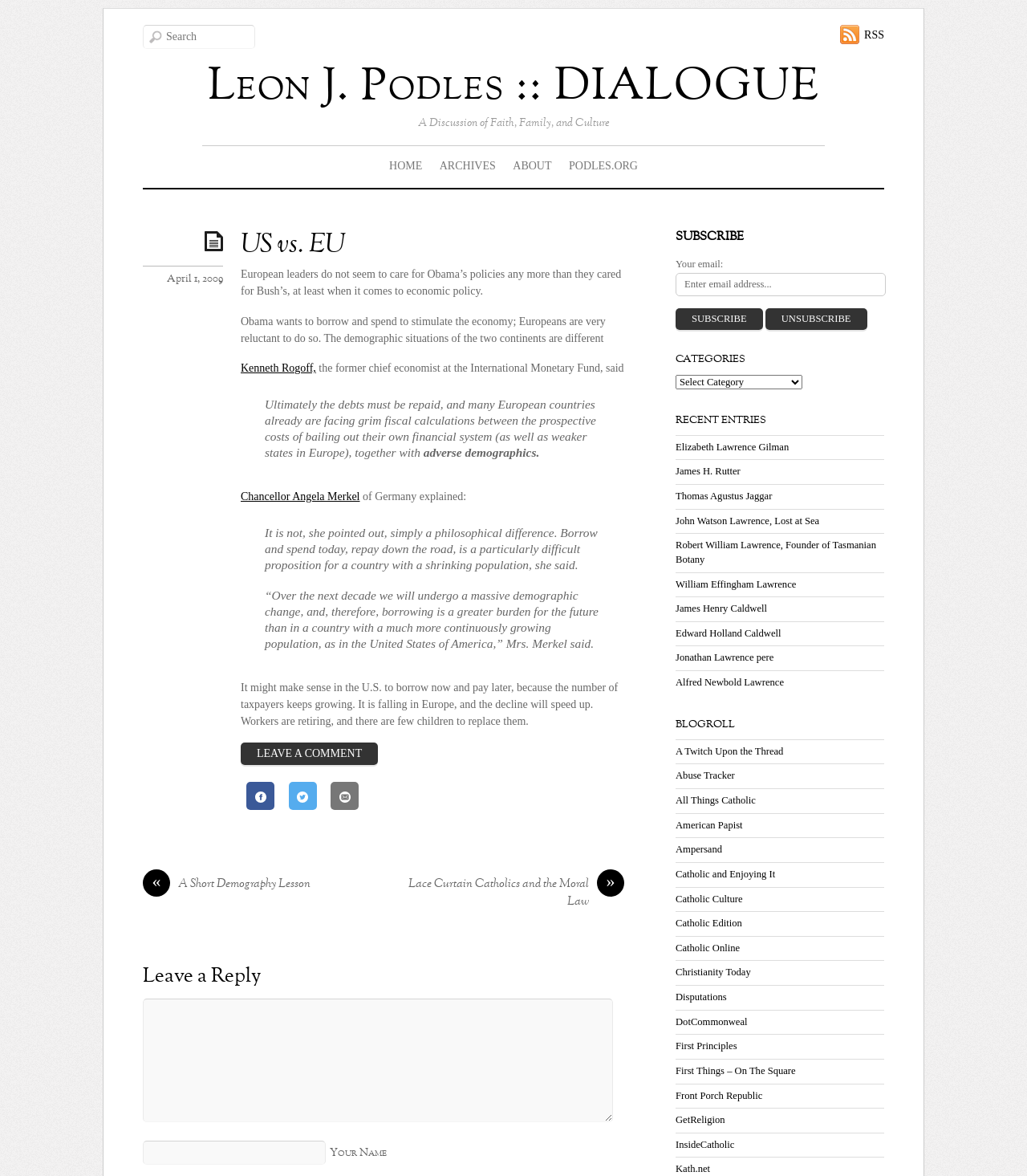Please locate the clickable area by providing the bounding box coordinates to follow this instruction: "Visit the 'Movie News' category".

None